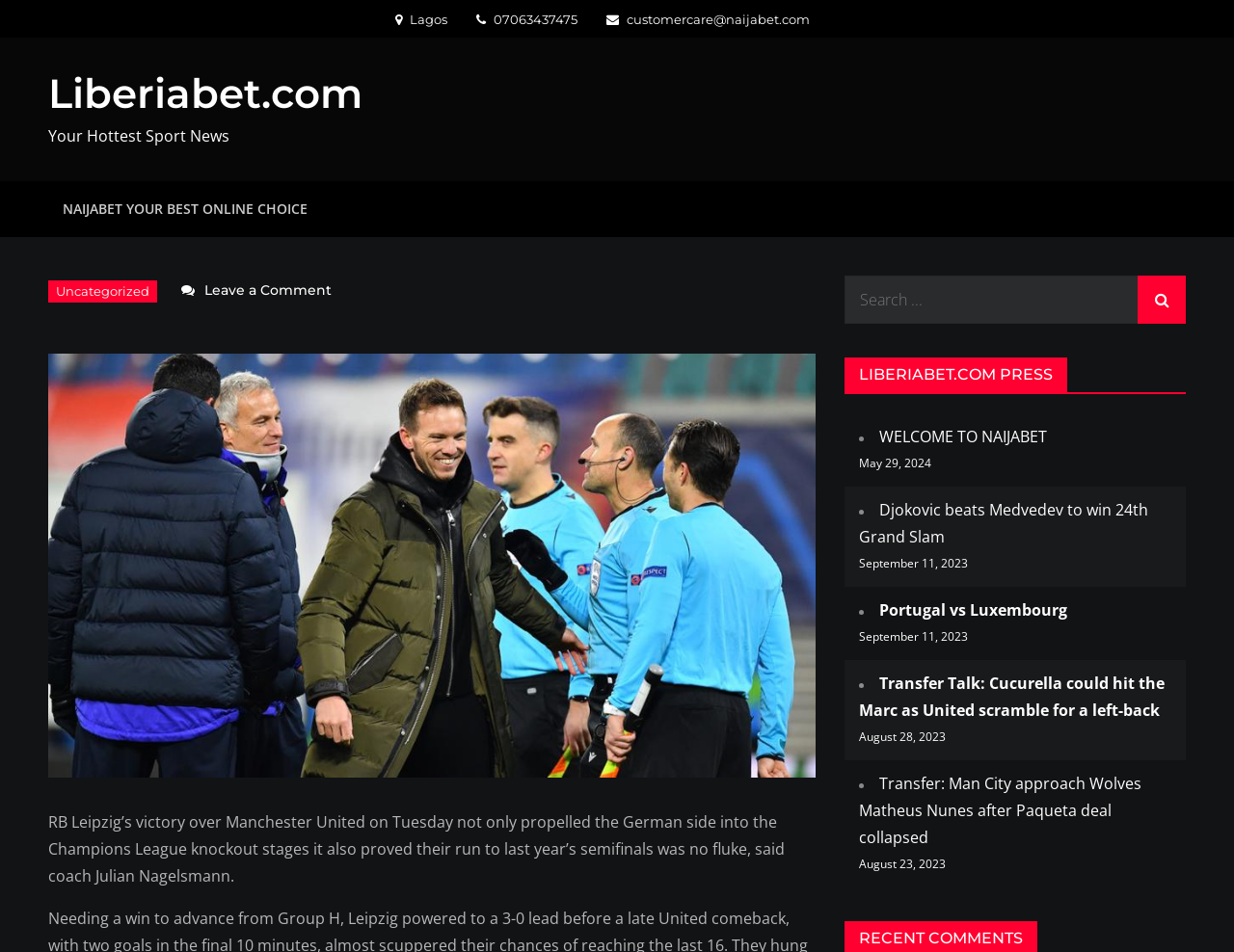Provide a one-word or short-phrase answer to the question:
What is the website's name?

Liberiabet.com